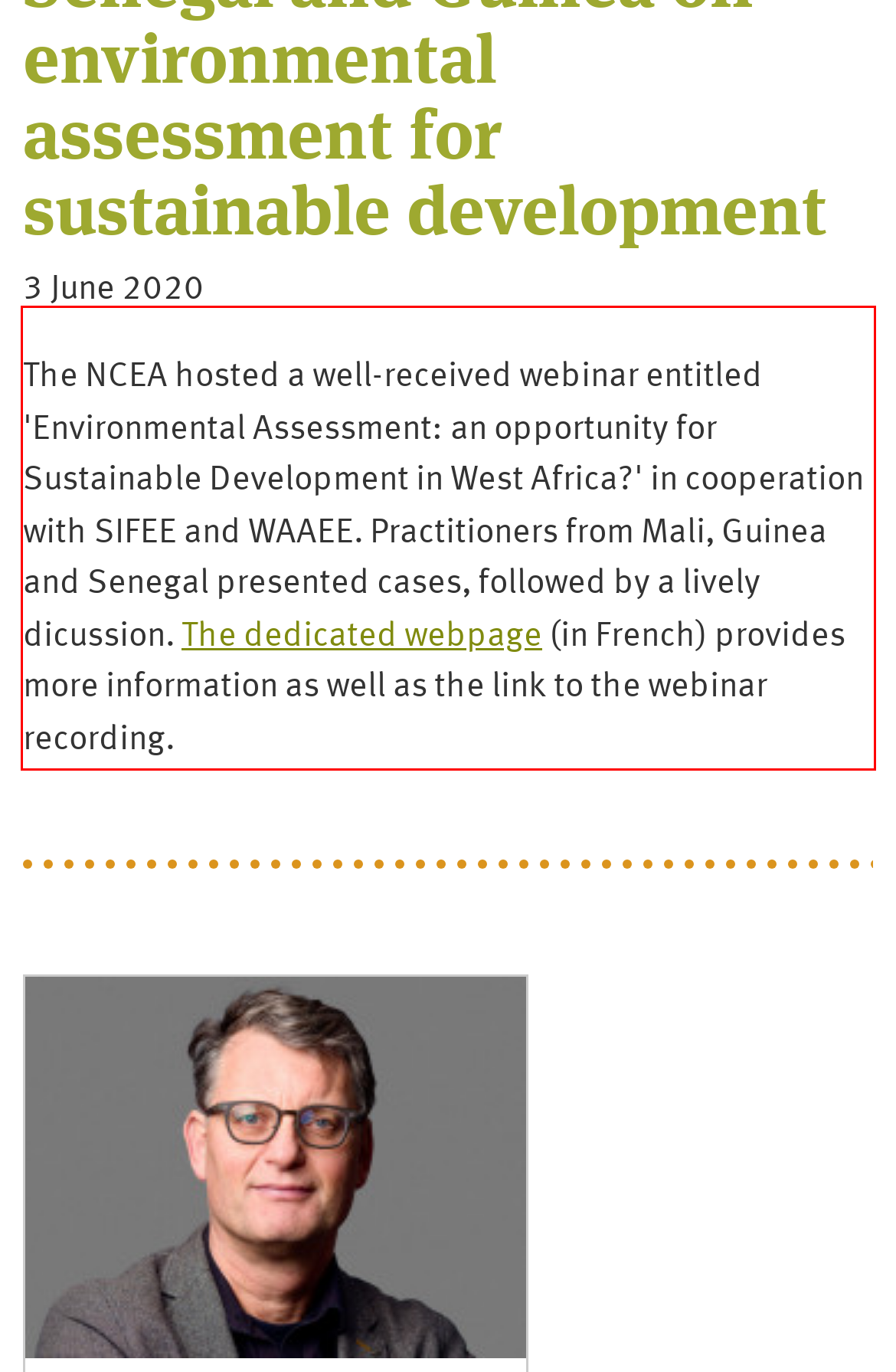You are given a screenshot with a red rectangle. Identify and extract the text within this red bounding box using OCR.

The NCEA hosted a well-received webinar entitled 'Environmental Assessment: an opportunity for Sustainable Development in West Africa?' in cooperation with SIFEE and WAAEE. Practitioners from Mali, Guinea and Senegal presented cases, followed by a lively dicussion. The dedicated webpage (in French) provides more information as well as the link to the webinar recording.